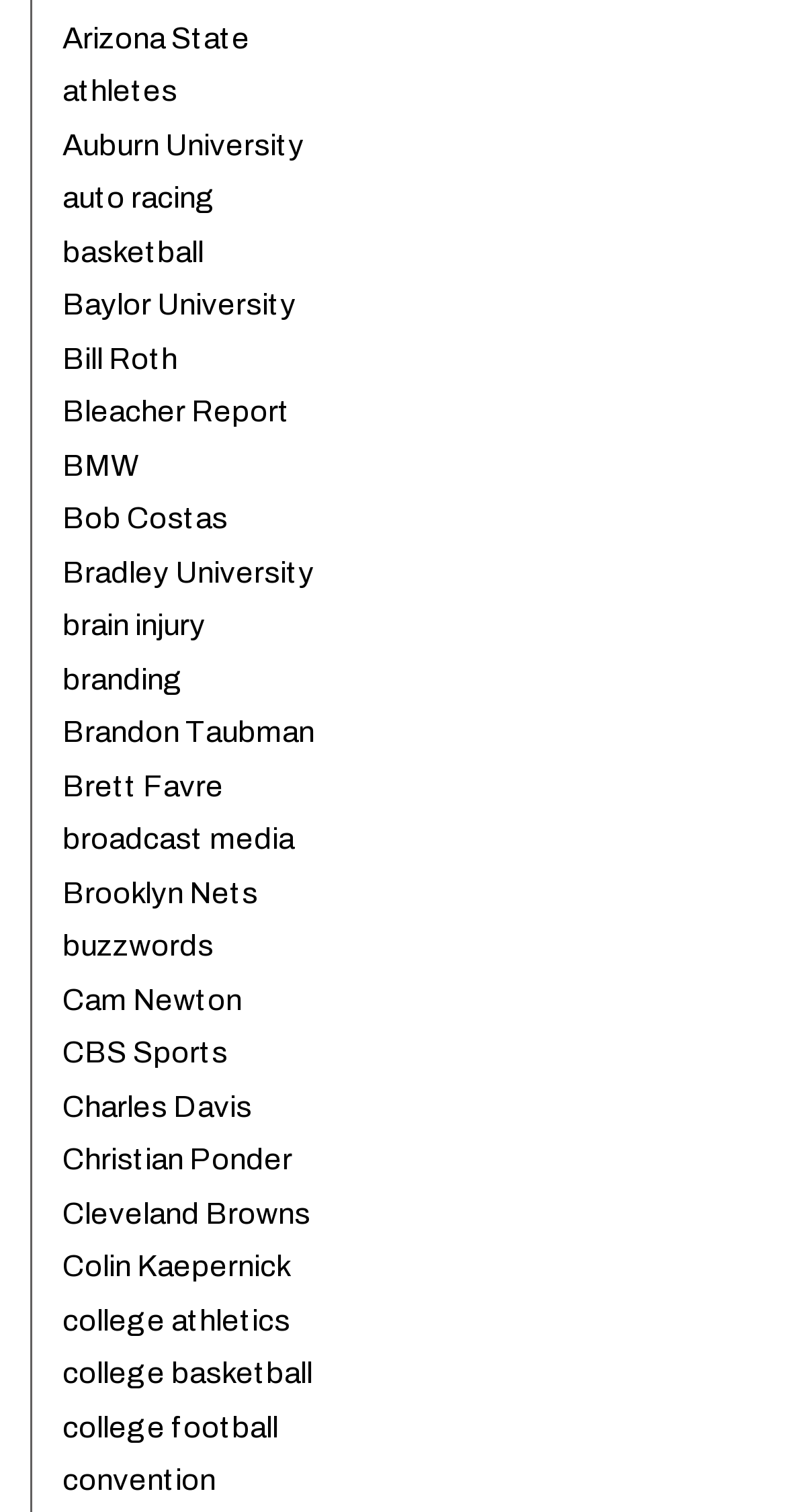Find the bounding box coordinates of the clickable area that will achieve the following instruction: "go to the page of Cam Newton".

[0.079, 0.65, 0.308, 0.672]